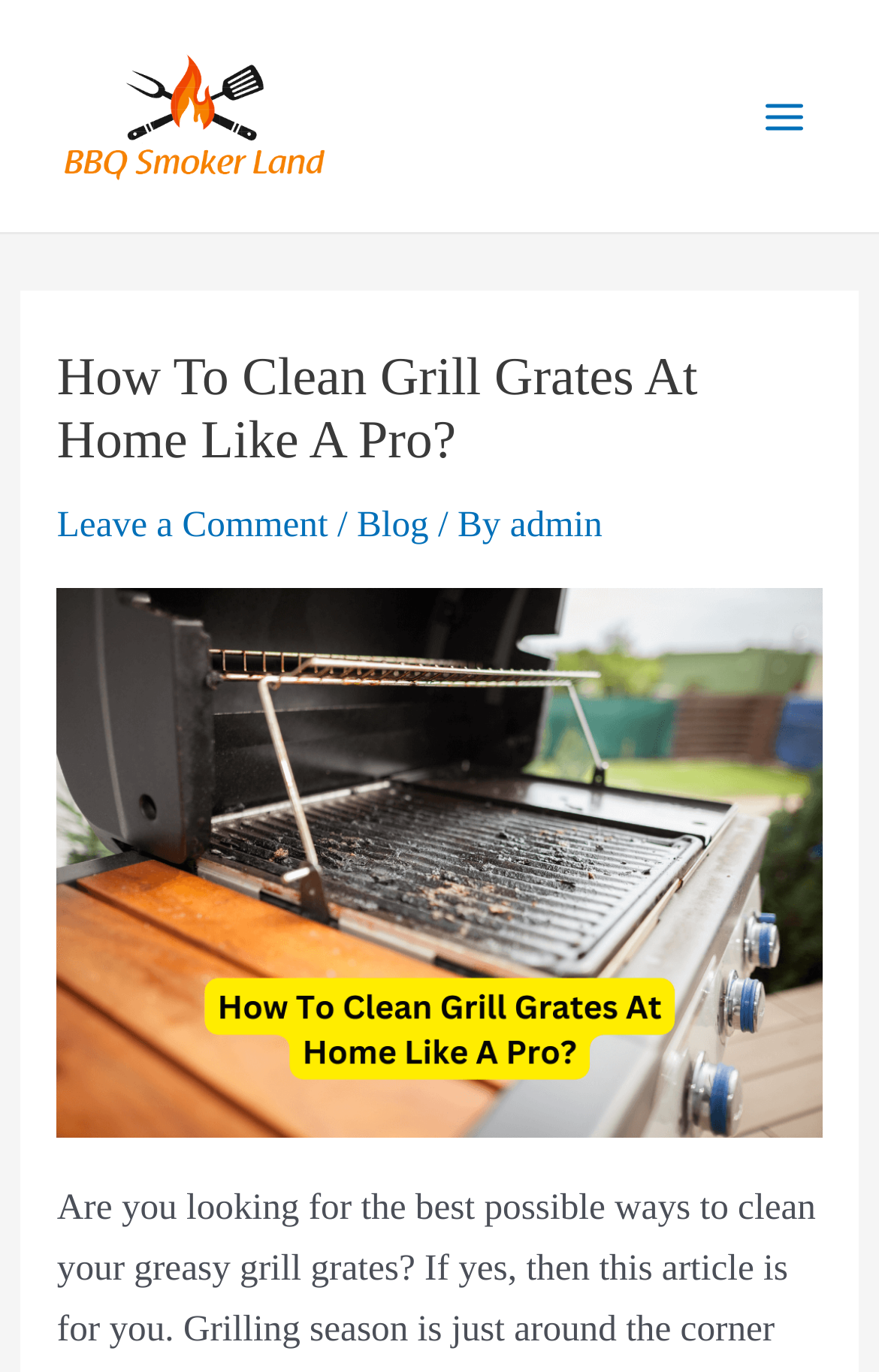Is the main menu expanded?
Give a single word or phrase as your answer by examining the image.

No